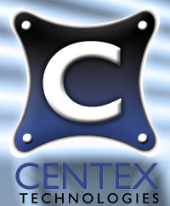Answer with a single word or phrase: 
What is the font style of the company name?

Bold, capital letters